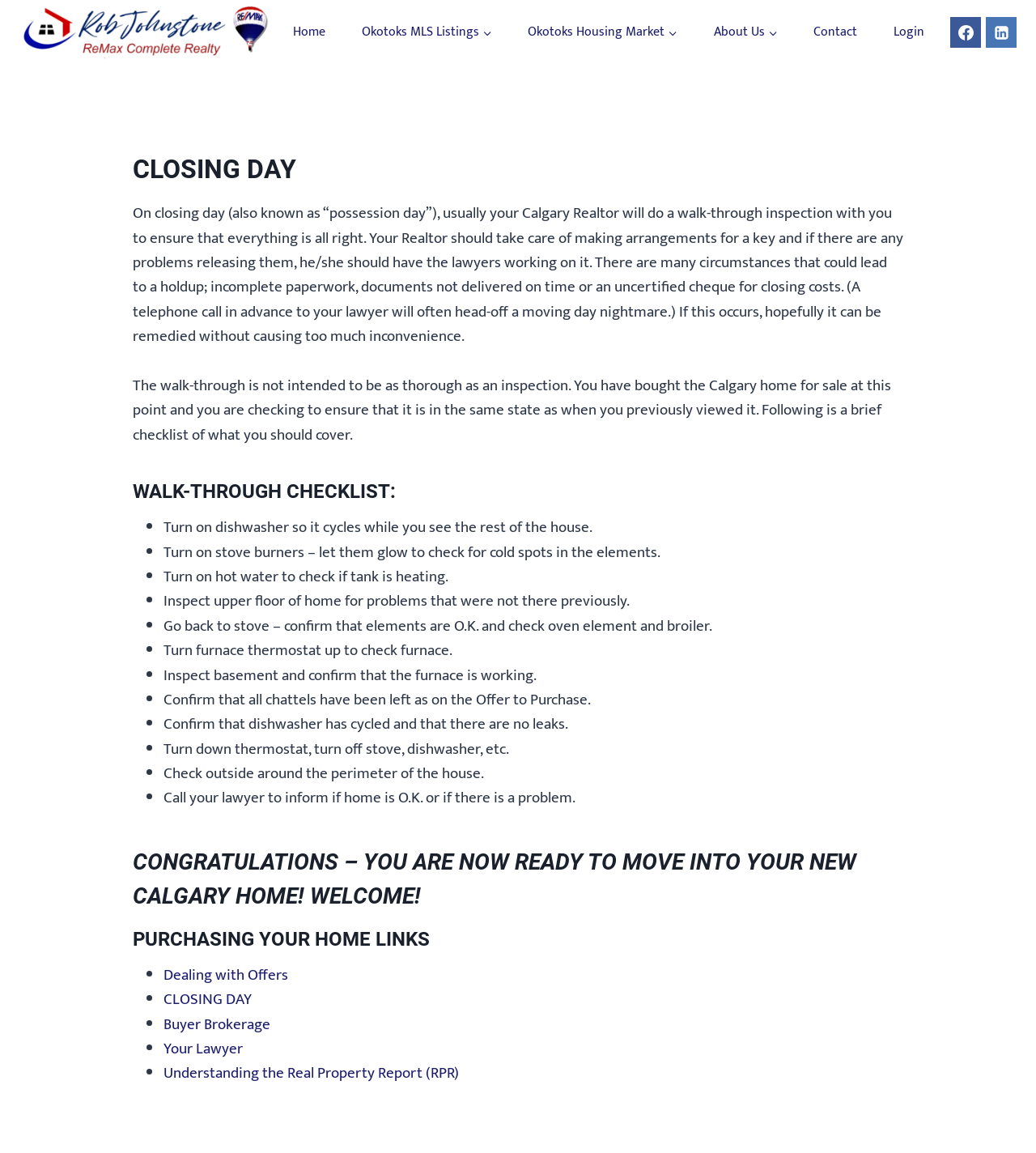Please provide the bounding box coordinates for the element that needs to be clicked to perform the instruction: "Scroll to the top of the page". The coordinates must consist of four float numbers between 0 and 1, formatted as [left, top, right, bottom].

[0.959, 0.862, 0.977, 0.878]